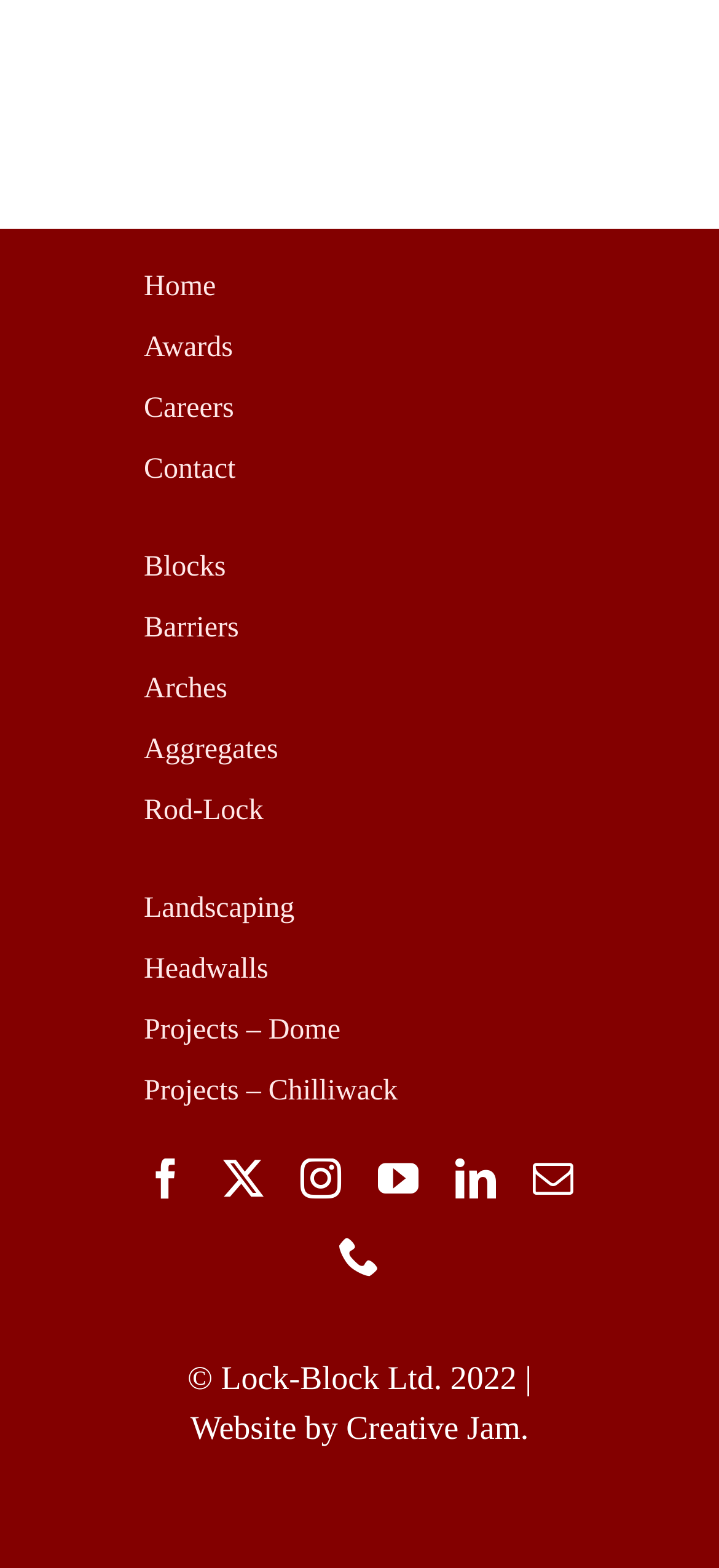How many social media links are there?
Using the image, answer in one word or phrase.

5